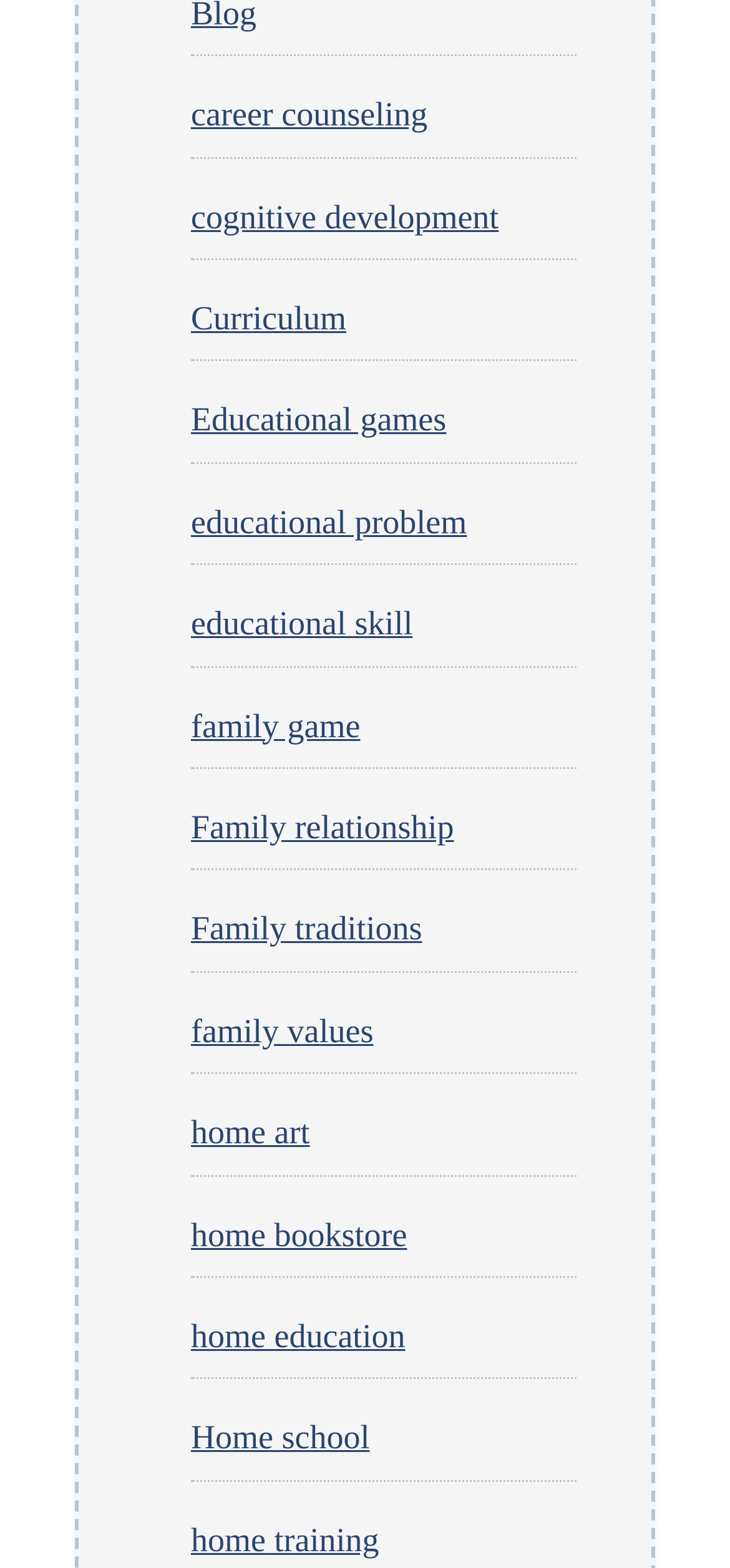What is the first educational topic listed?
Please look at the screenshot and answer in one word or a short phrase.

Career counseling